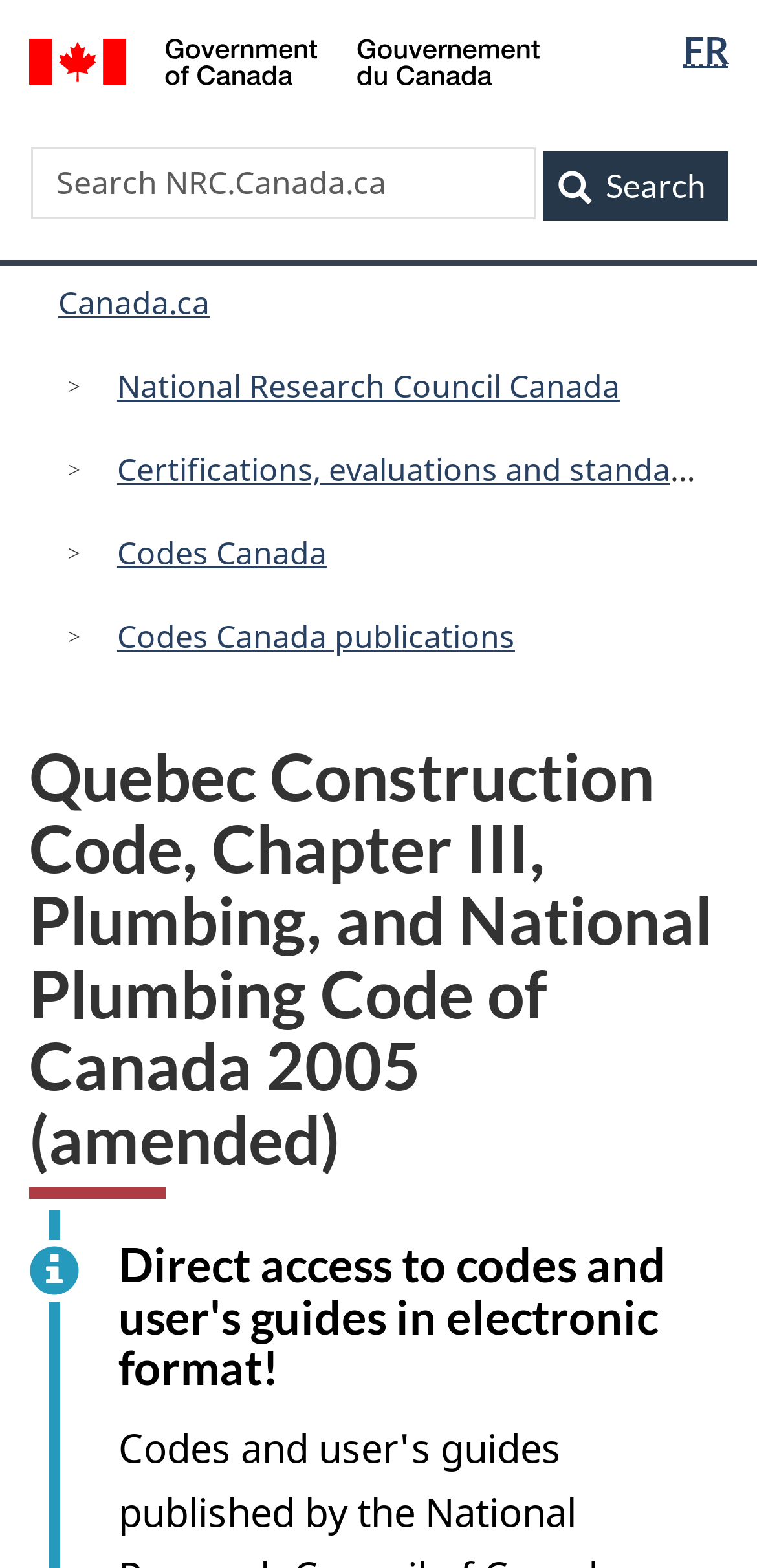Please identify the bounding box coordinates of the element I should click to complete this instruction: 'Search'. The coordinates should be given as four float numbers between 0 and 1, like this: [left, top, right, bottom].

[0.718, 0.097, 0.962, 0.141]